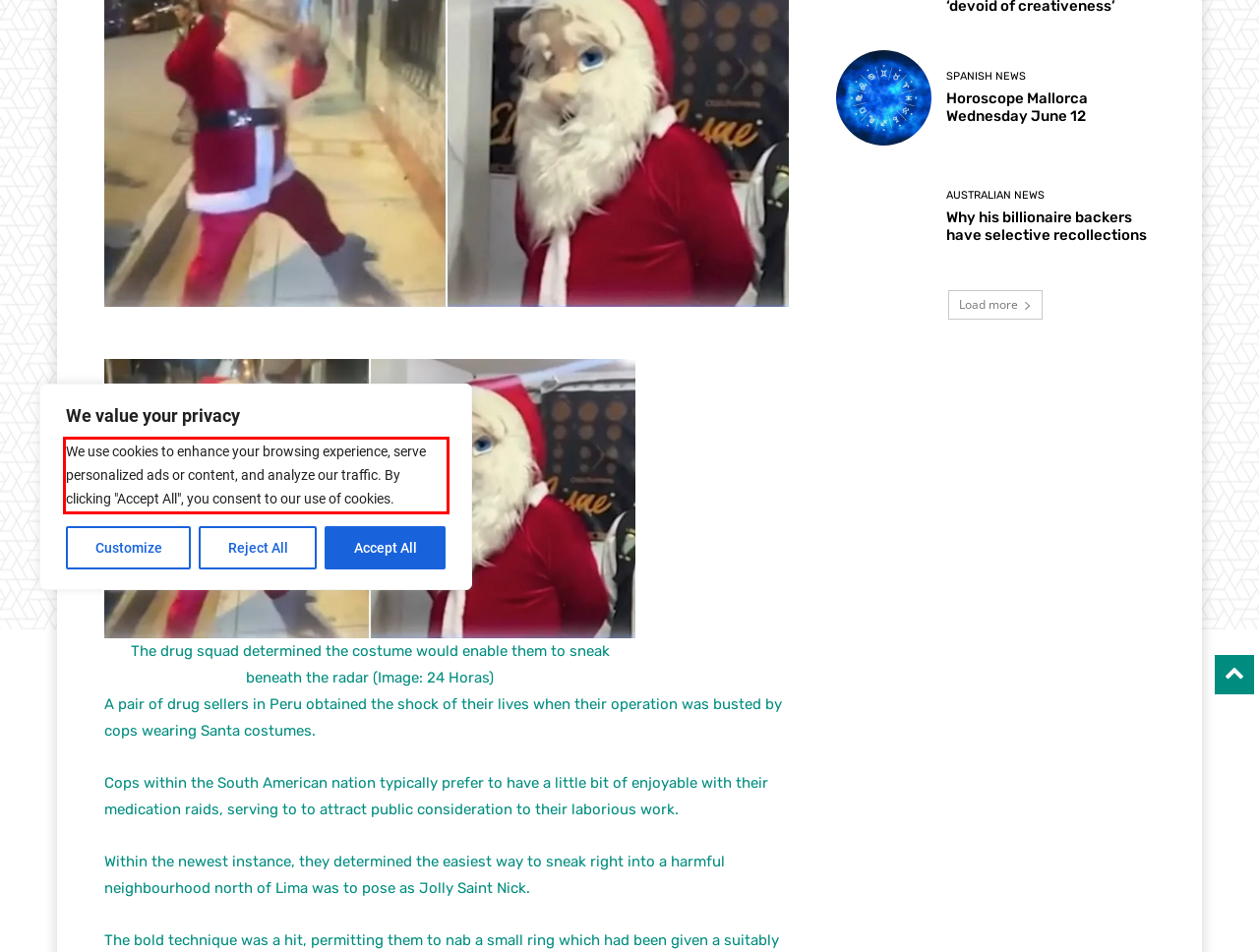You have a screenshot of a webpage with a red bounding box. Identify and extract the text content located inside the red bounding box.

We use cookies to enhance your browsing experience, serve personalized ads or content, and analyze our traffic. By clicking "Accept All", you consent to our use of cookies.